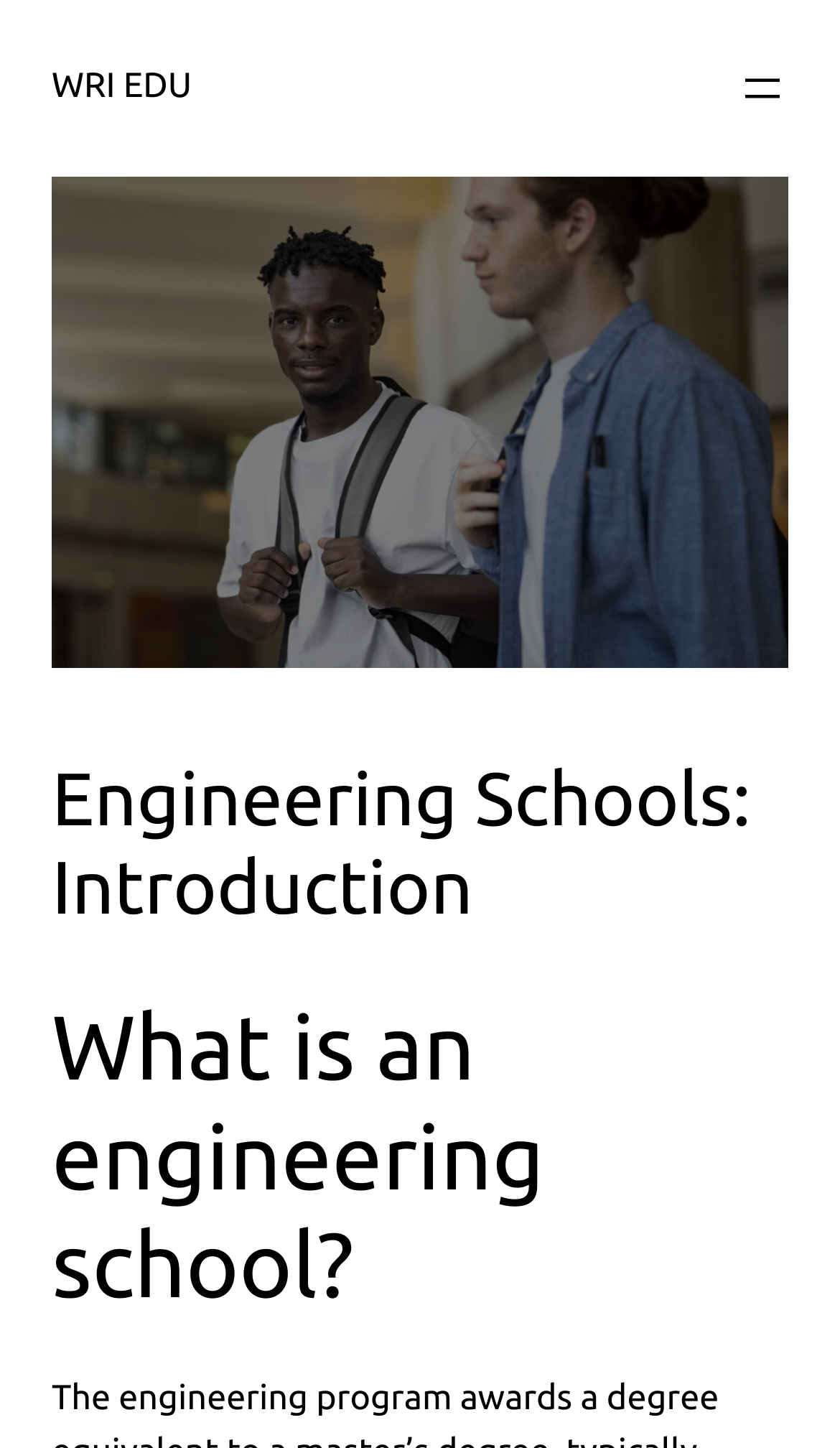Please determine the heading text of this webpage.

Engineering Schools: Introduction